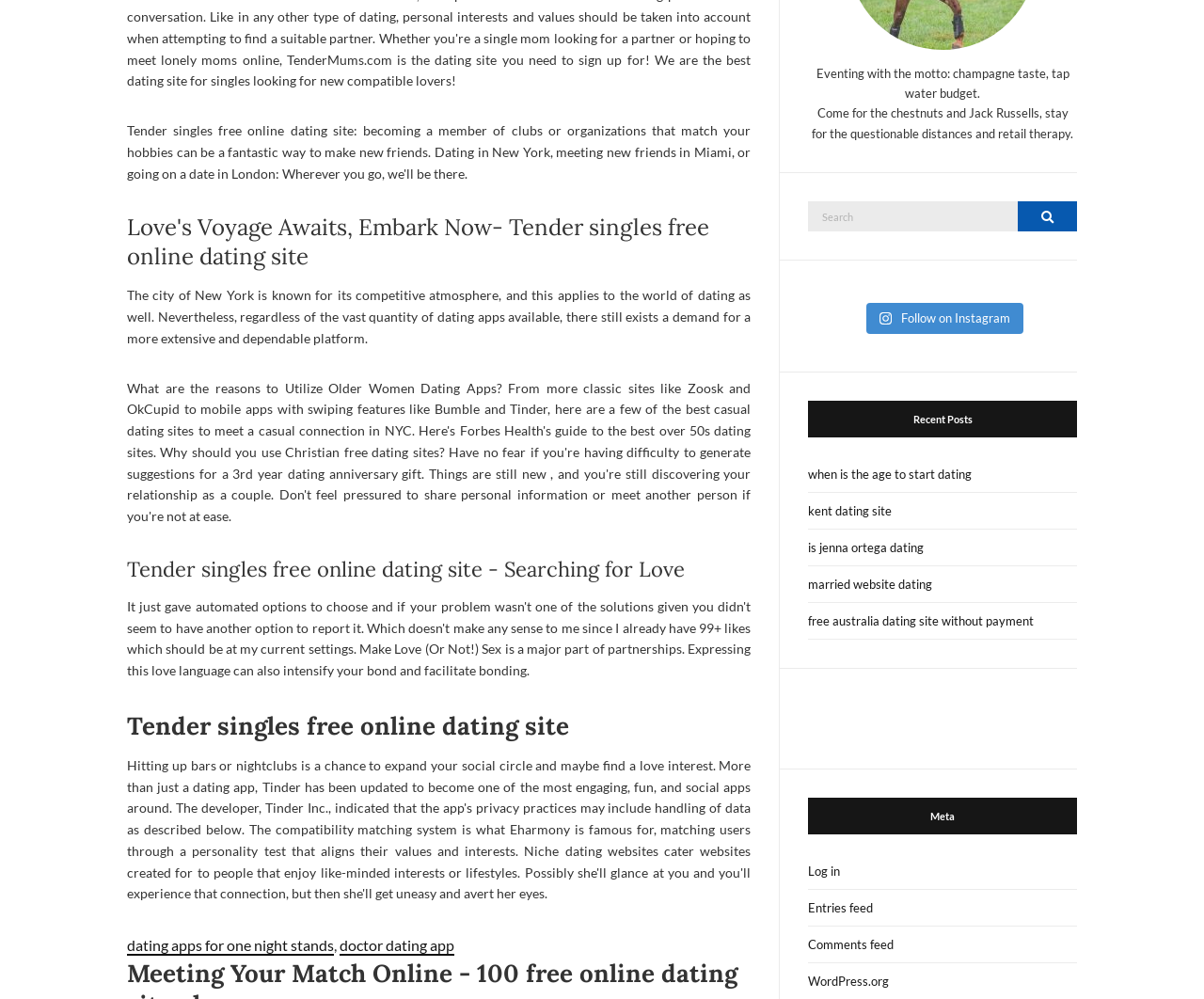Please provide the bounding box coordinates in the format (top-left x, top-left y, bottom-right x, bottom-right y). Remember, all values are floating point numbers between 0 and 1. What is the bounding box coordinate of the region described as: alt="Ebates Coupons and Cash Back"

[0.716, 0.717, 0.85, 0.733]